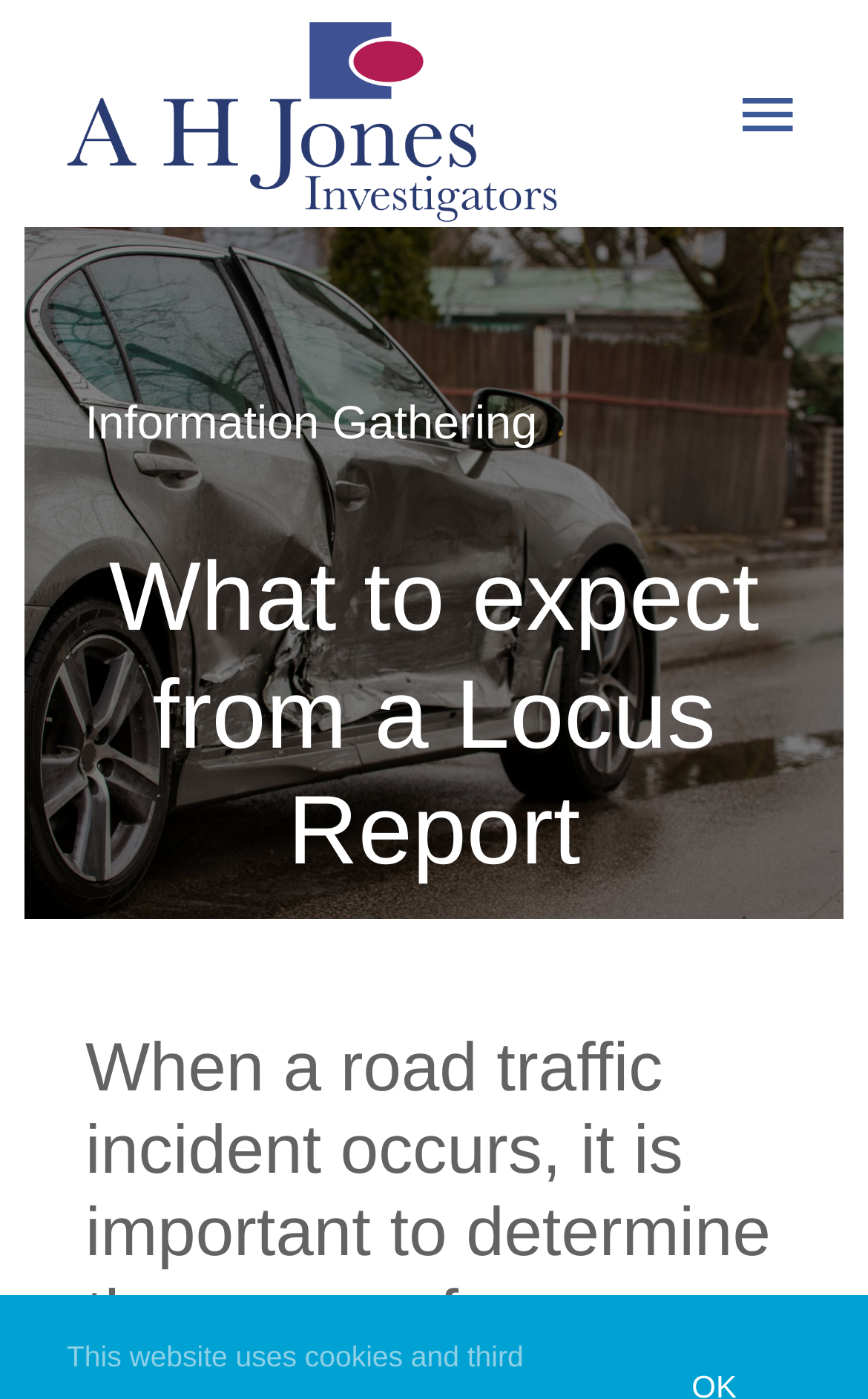Answer the question below using just one word or a short phrase: 
How many submenus are there under 'Services'?

1